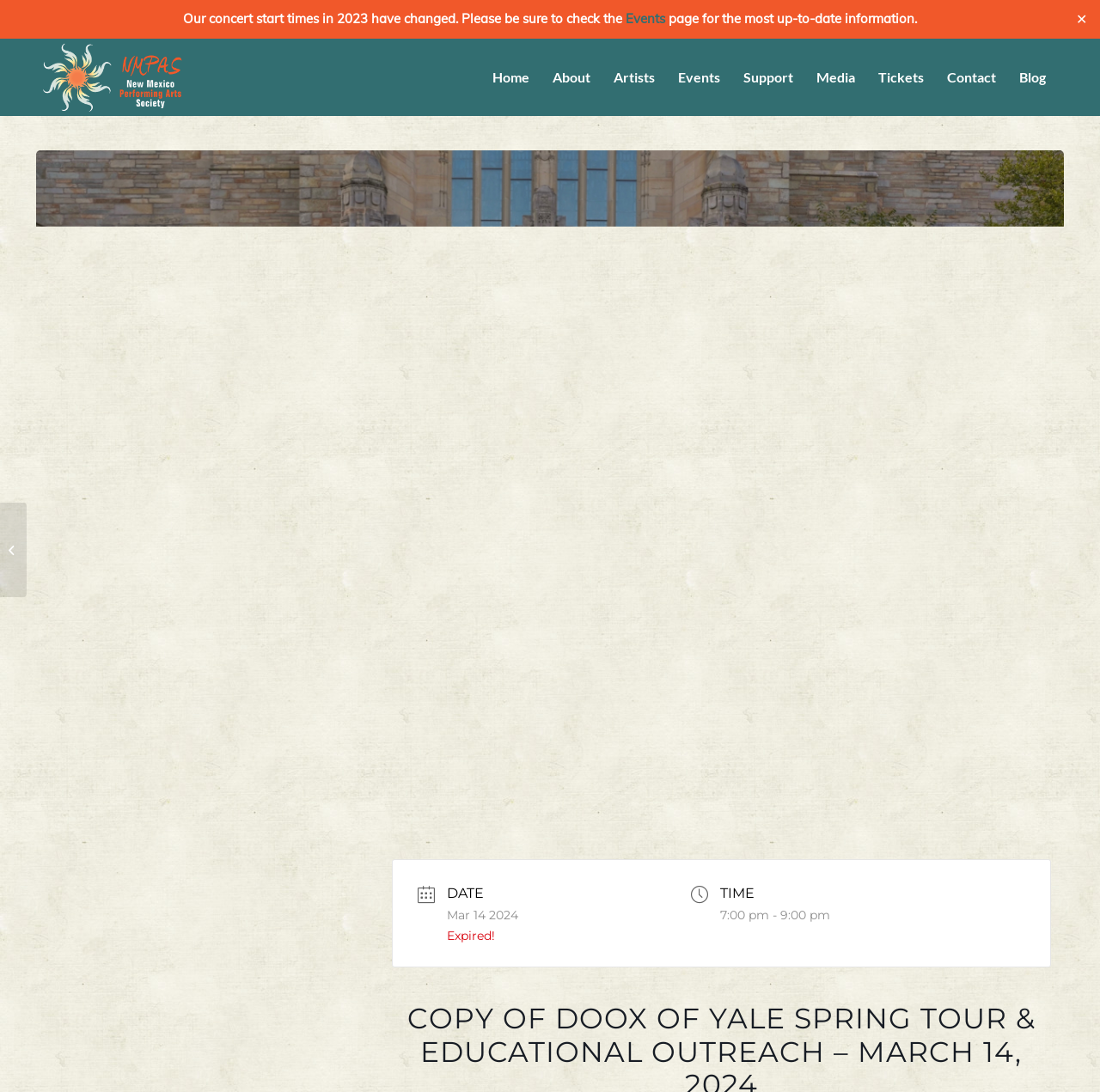Analyze the image and deliver a detailed answer to the question: What is the status of the concert?

I found the answer by looking at the 'DATE' section of the webpage, where it lists the date of the concert. Next to the date, it mentions the status of the concert as 'Expired!'.